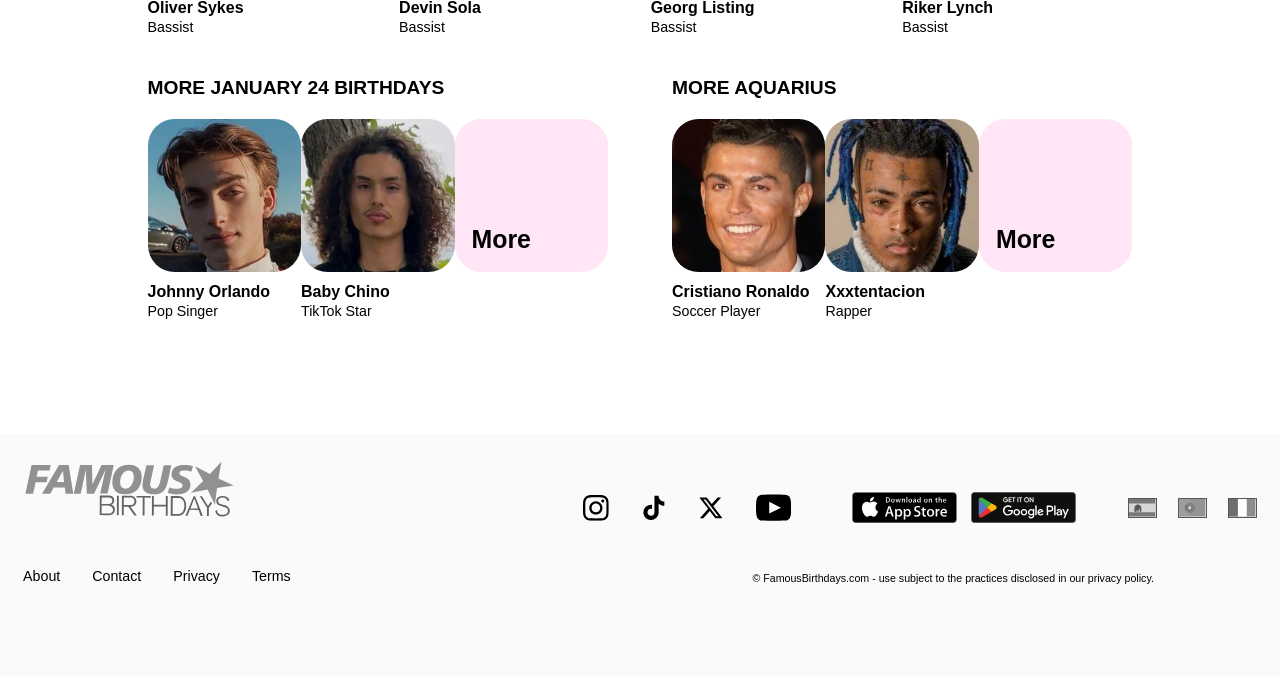What languages are available?
Please provide a single word or phrase as the answer based on the screenshot.

Spanish, Portuguese, French